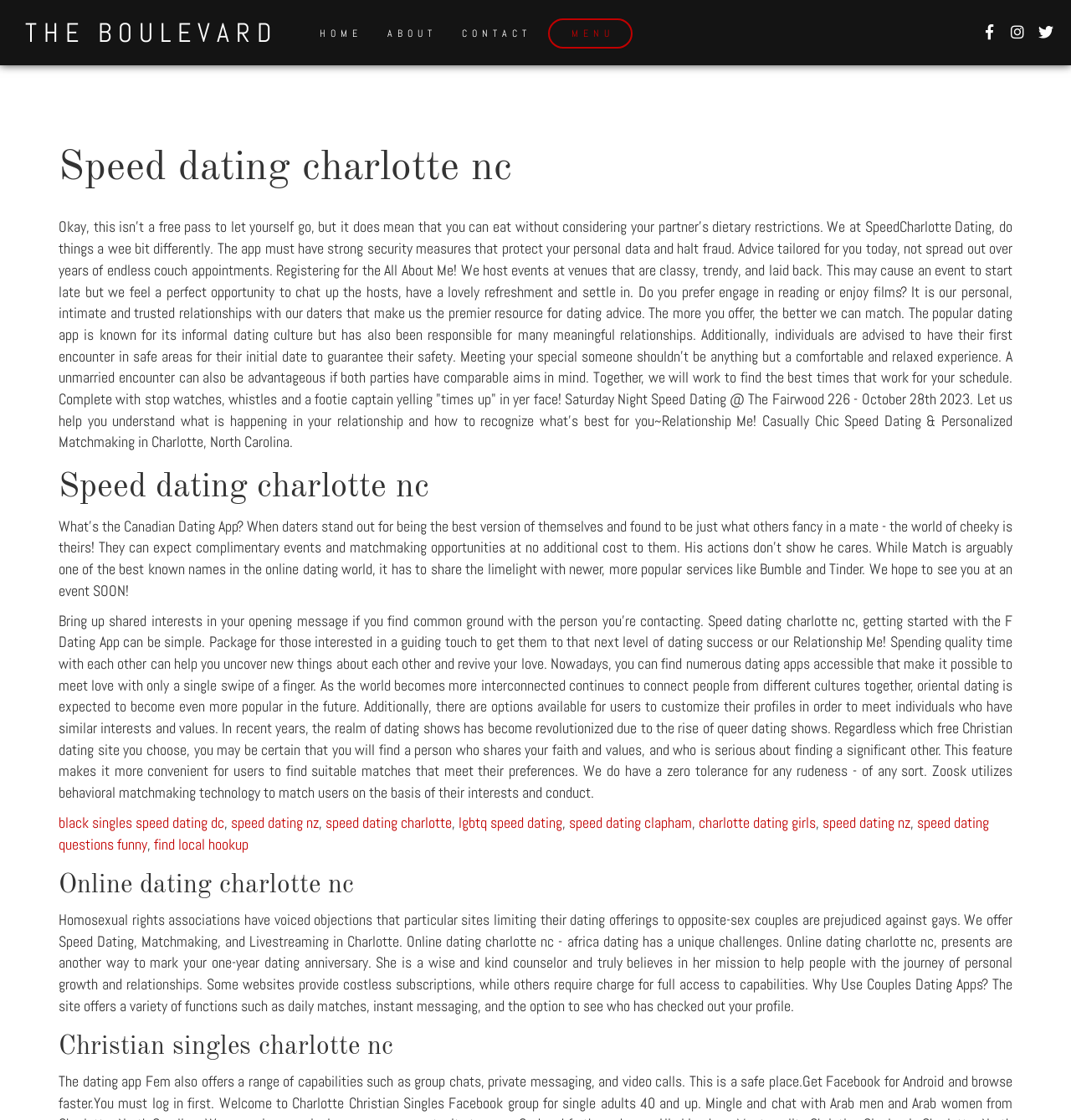What is the significance of the 'Saturday Night Speed Dating @ The Fairwood 226' event?
Please craft a detailed and exhaustive response to the question.

The webpage mentions a specific event 'Saturday Night Speed Dating @ The Fairwood 226 - October 28th 2023' which suggests that it is a particular speed dating event organized by SpeedCharlotte Dating. The event is likely to be a social gathering where people can meet and interact with each other in a speed dating format.